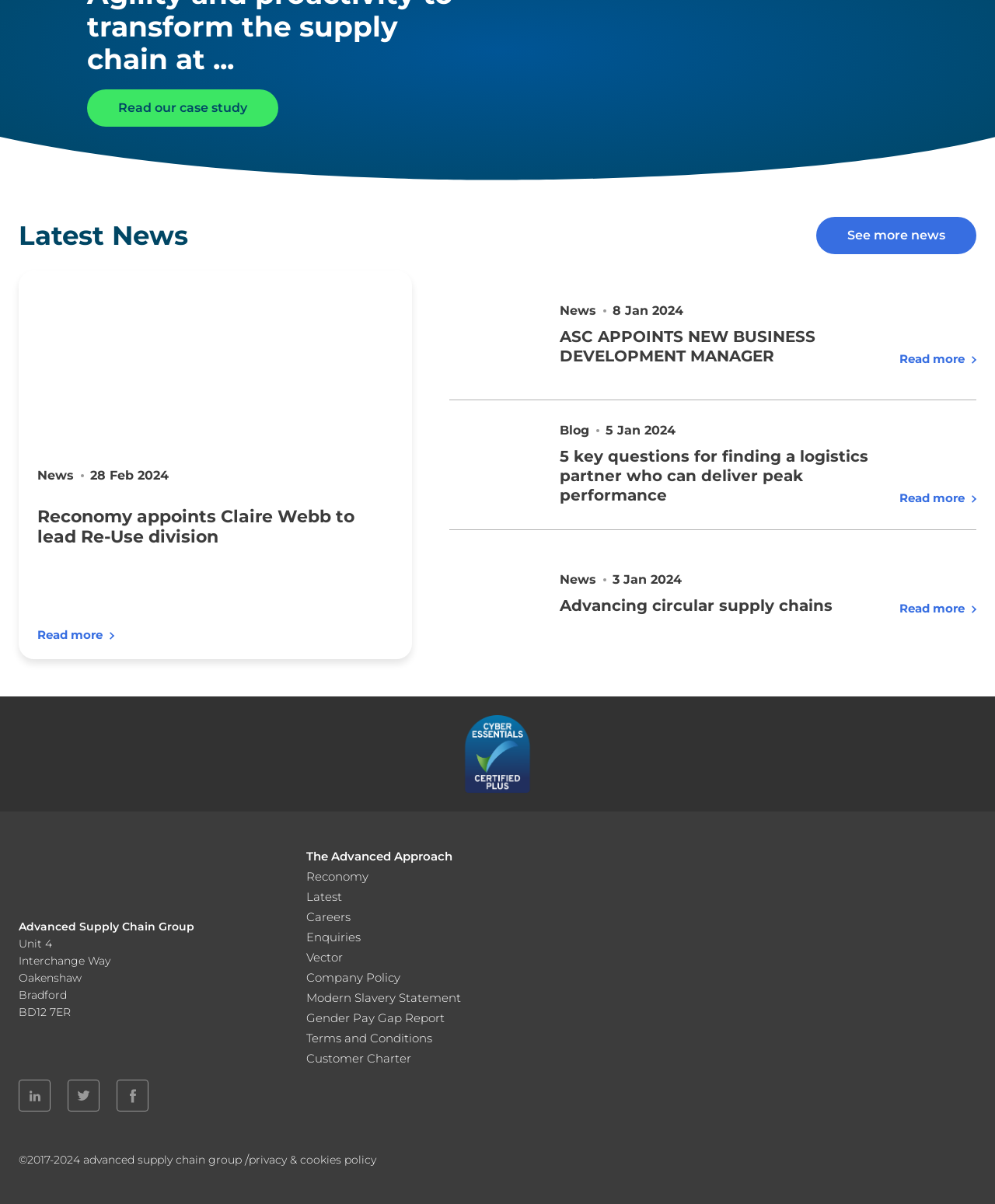Provide the bounding box coordinates, formatted as (top-left x, top-left y, bottom-right x, bottom-right y), with all values being floating point numbers between 0 and 1. Identify the bounding box of the UI element that matches the description: aria-label="Facebook"

[0.117, 0.897, 0.149, 0.923]